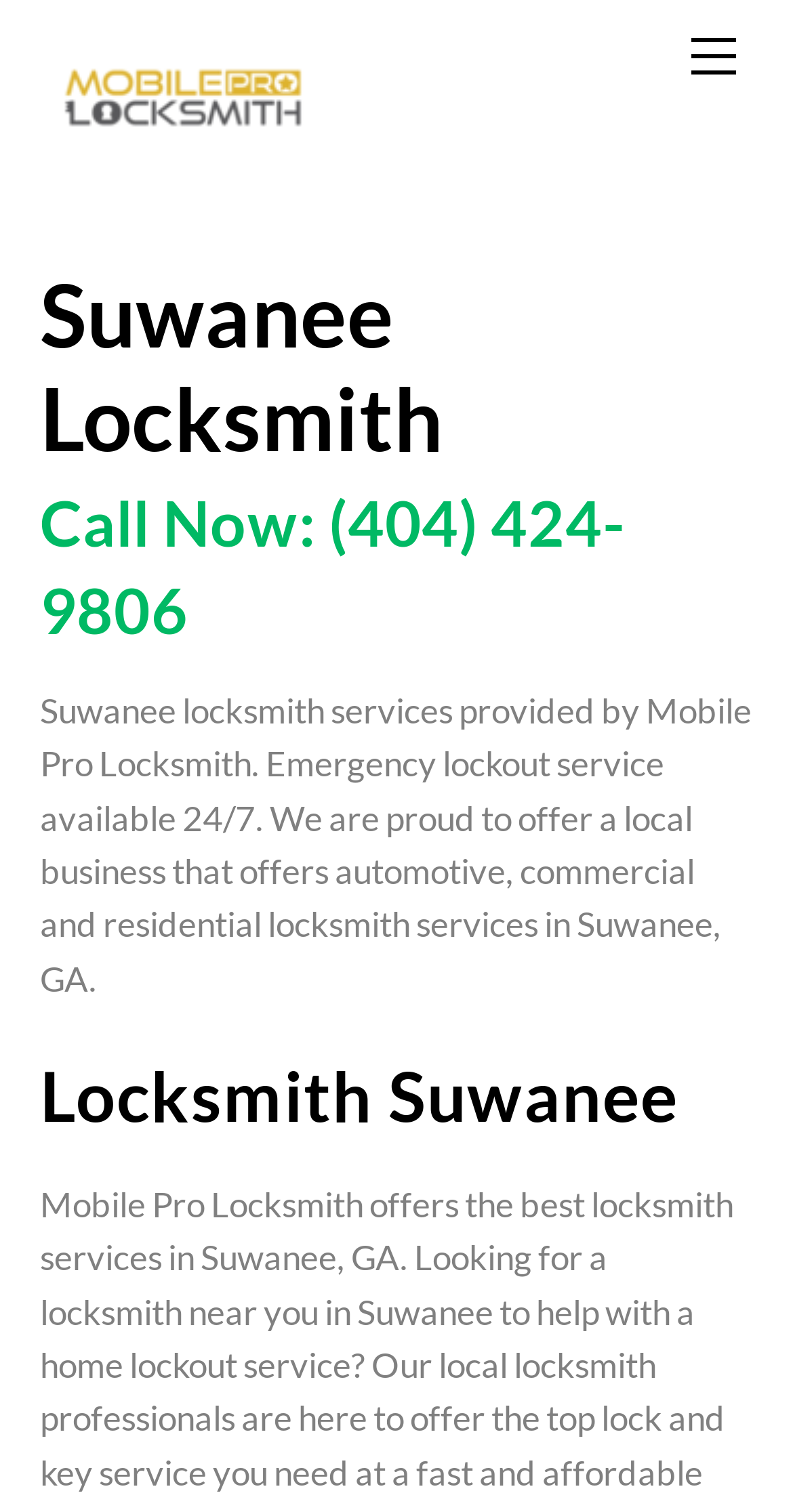Is the locksmith service available 24/7?
Please answer using one word or phrase, based on the screenshot.

Yes